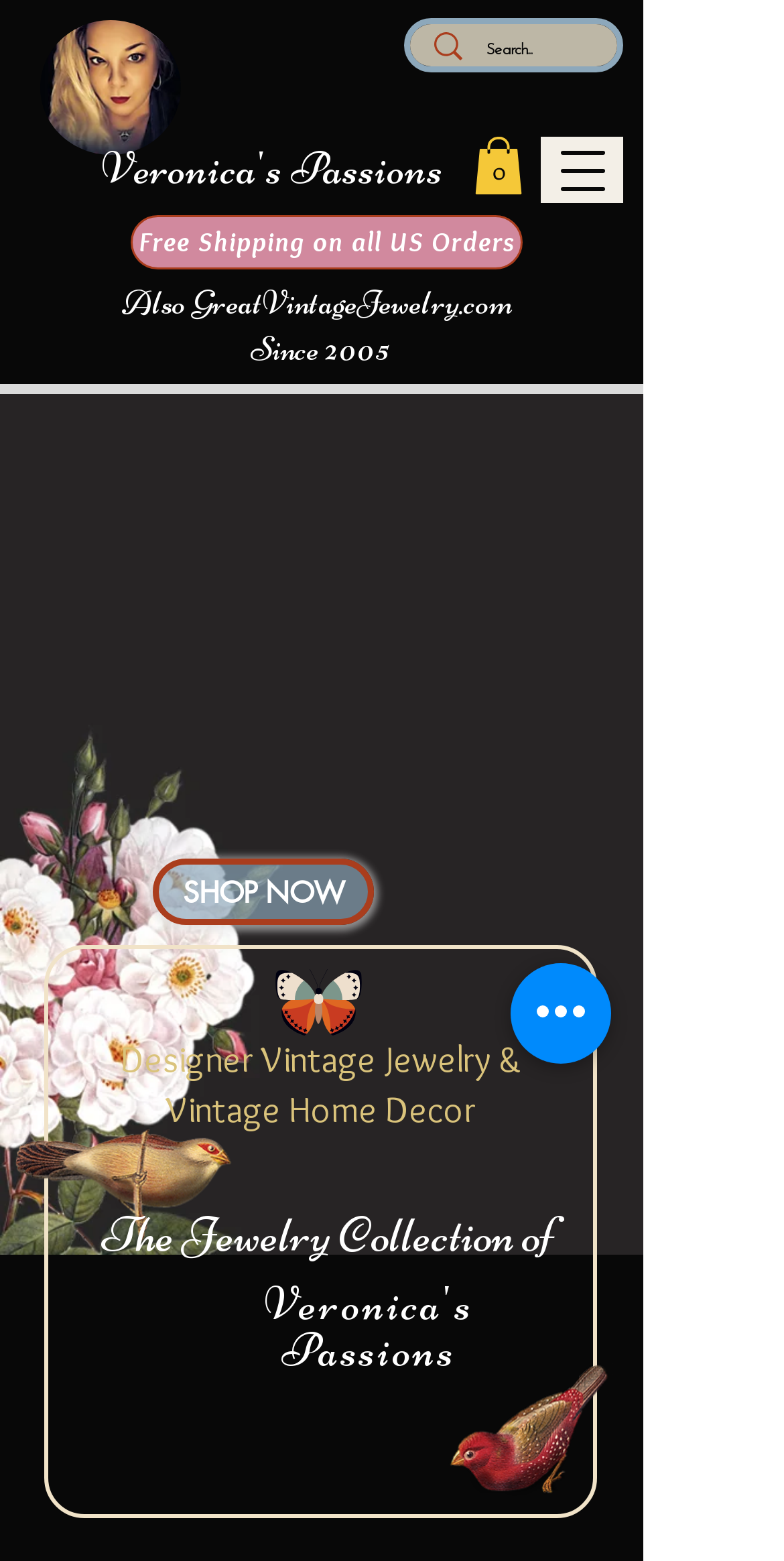Is there a search function on the website?
Please answer the question with a detailed and comprehensive explanation.

A search function is available on the website, which can be found in the top-right corner of the webpage. It consists of a search box with a placeholder text 'Search...' and a magnifying glass icon.